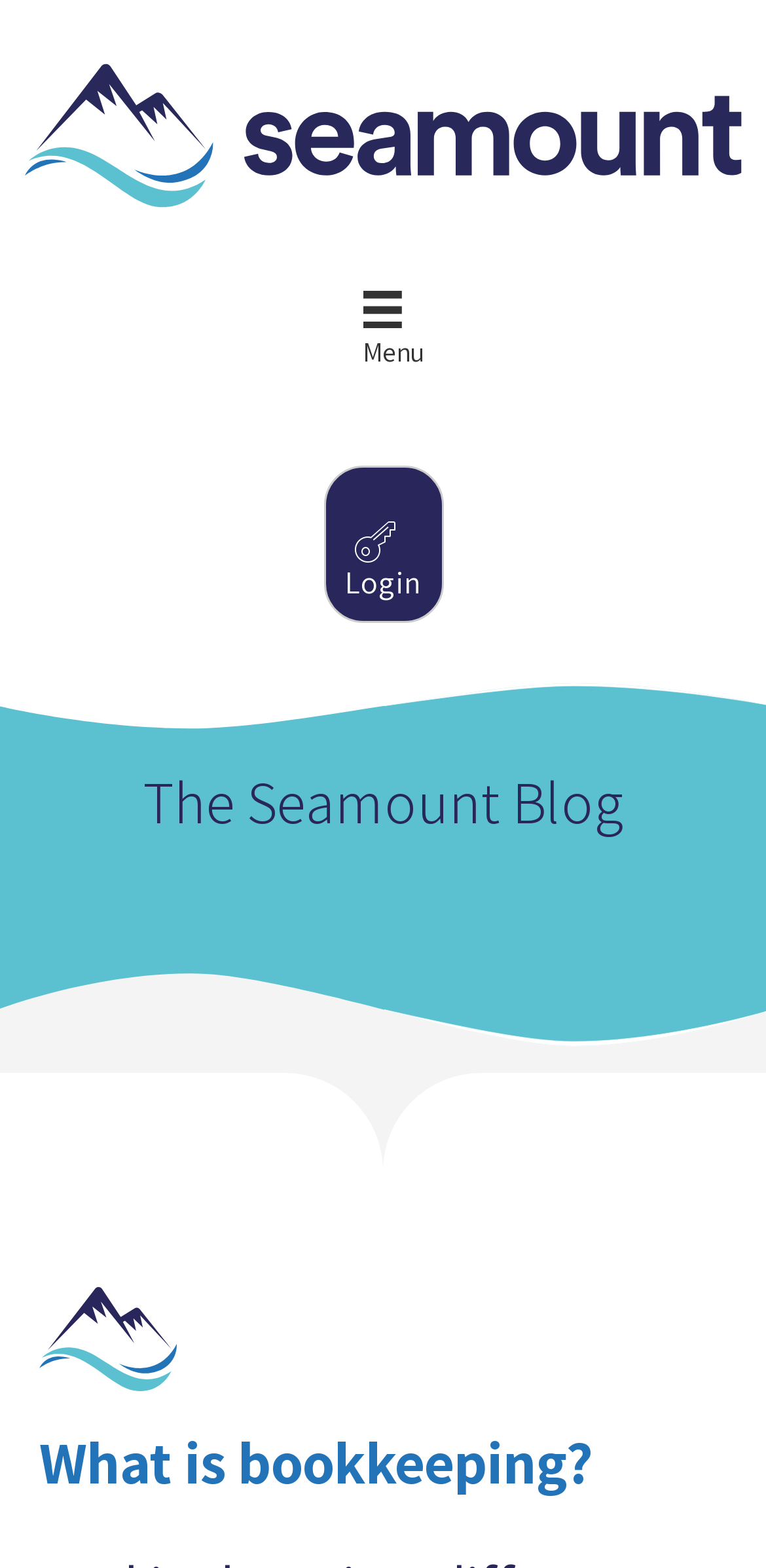Use a single word or phrase to answer the question:
How many images are on the top half of the page?

3